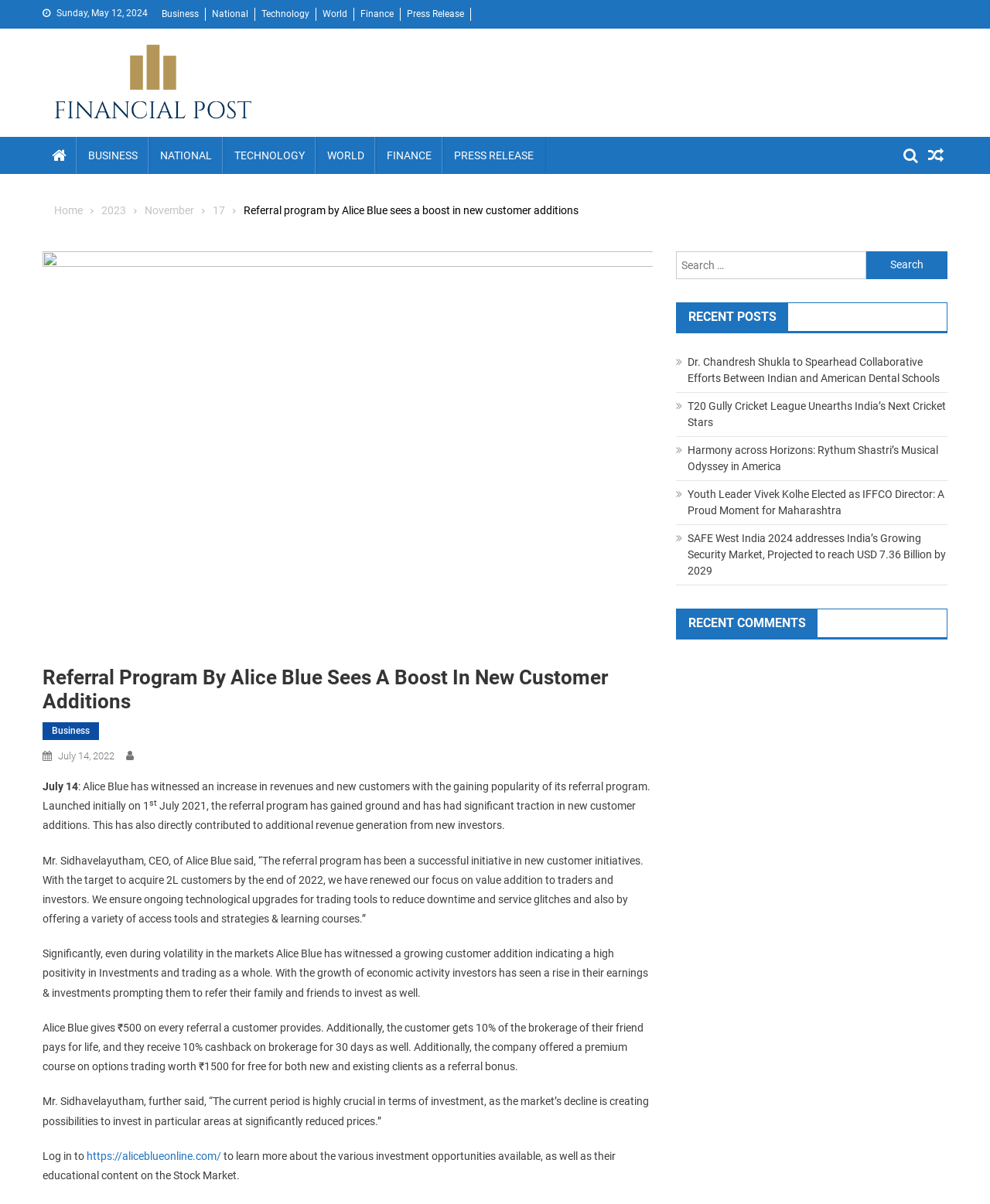Please mark the bounding box coordinates of the area that should be clicked to carry out the instruction: "Click on the 'Business' link".

[0.163, 0.007, 0.201, 0.016]